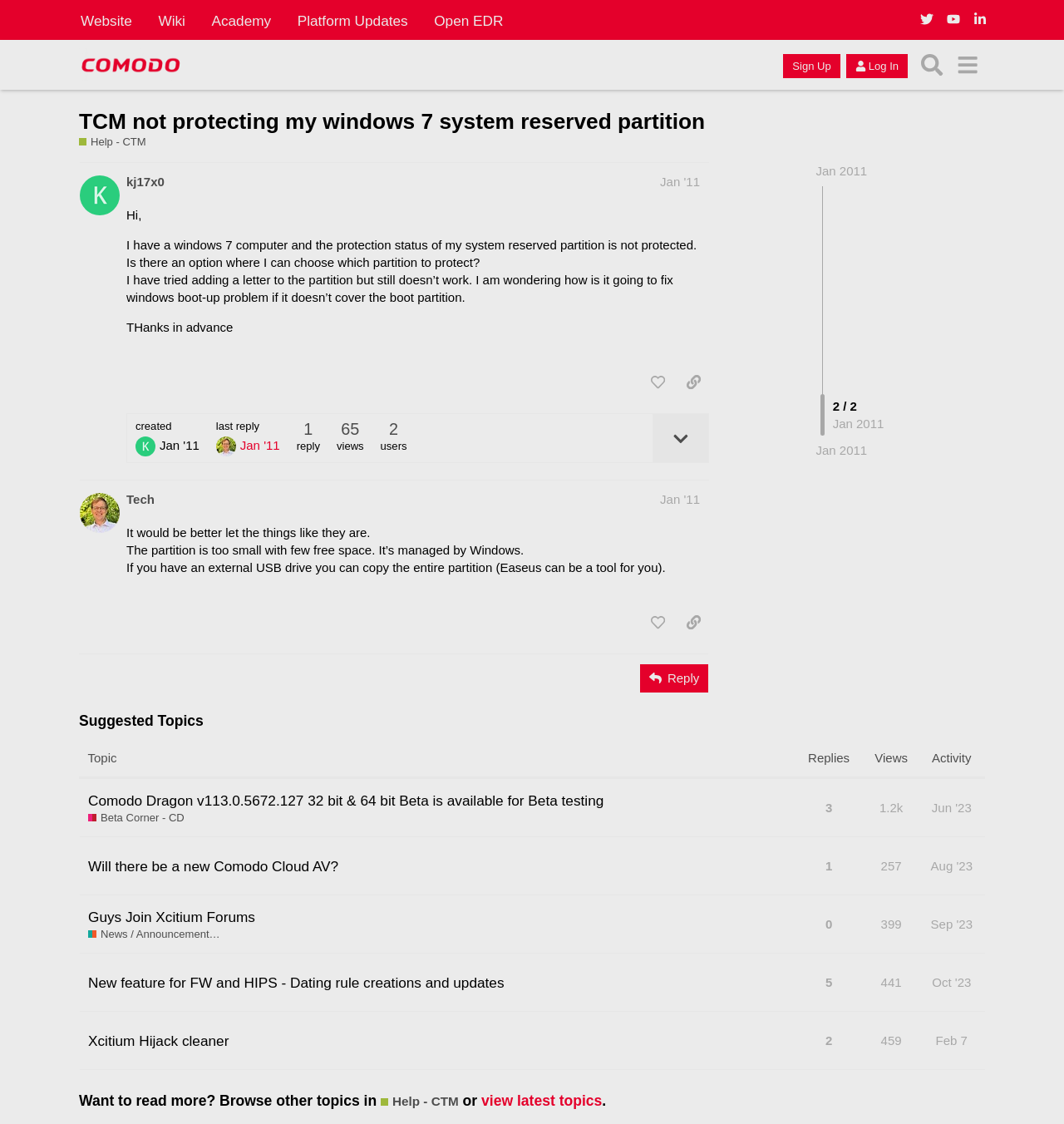Answer briefly with one word or phrase:
What is the date of the last reply to the first post?

Jan 8, 2011 12:52 pm